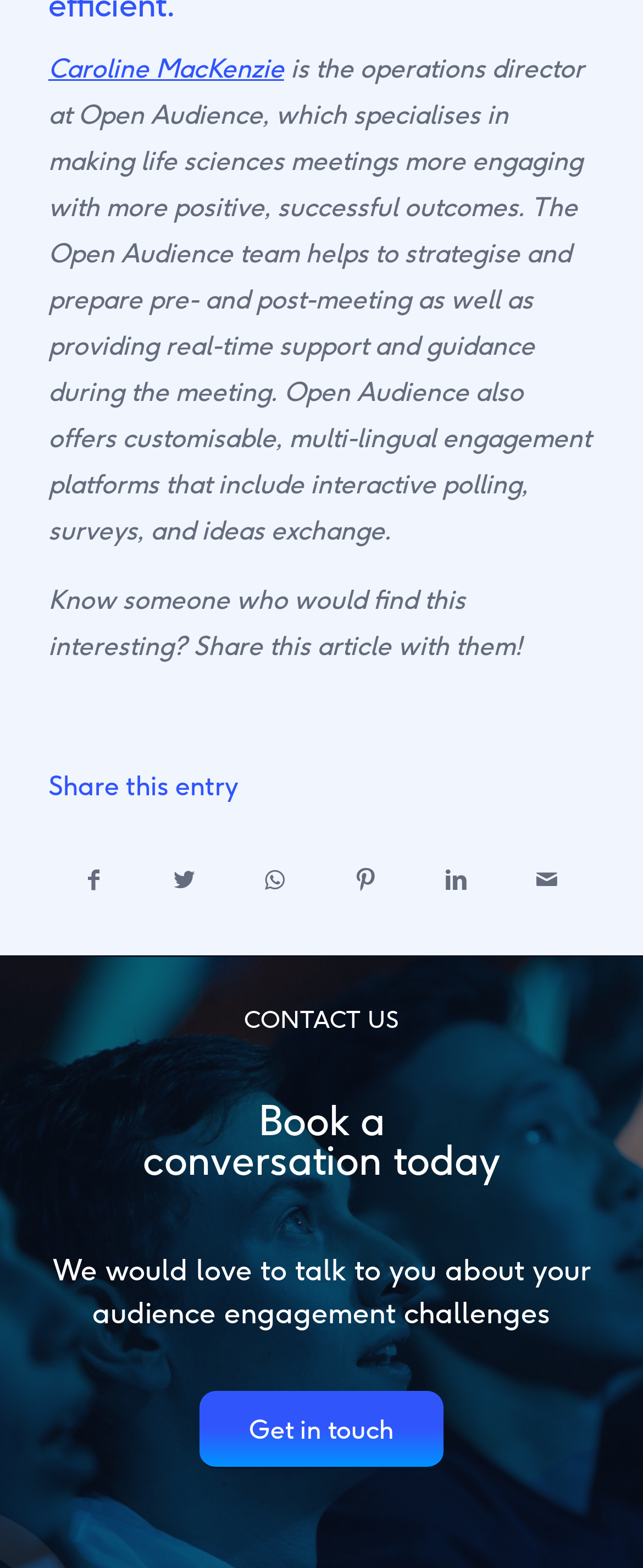Answer the question with a single word or phrase: 
What is the purpose of contacting Open Audience?

To discuss audience engagement challenges